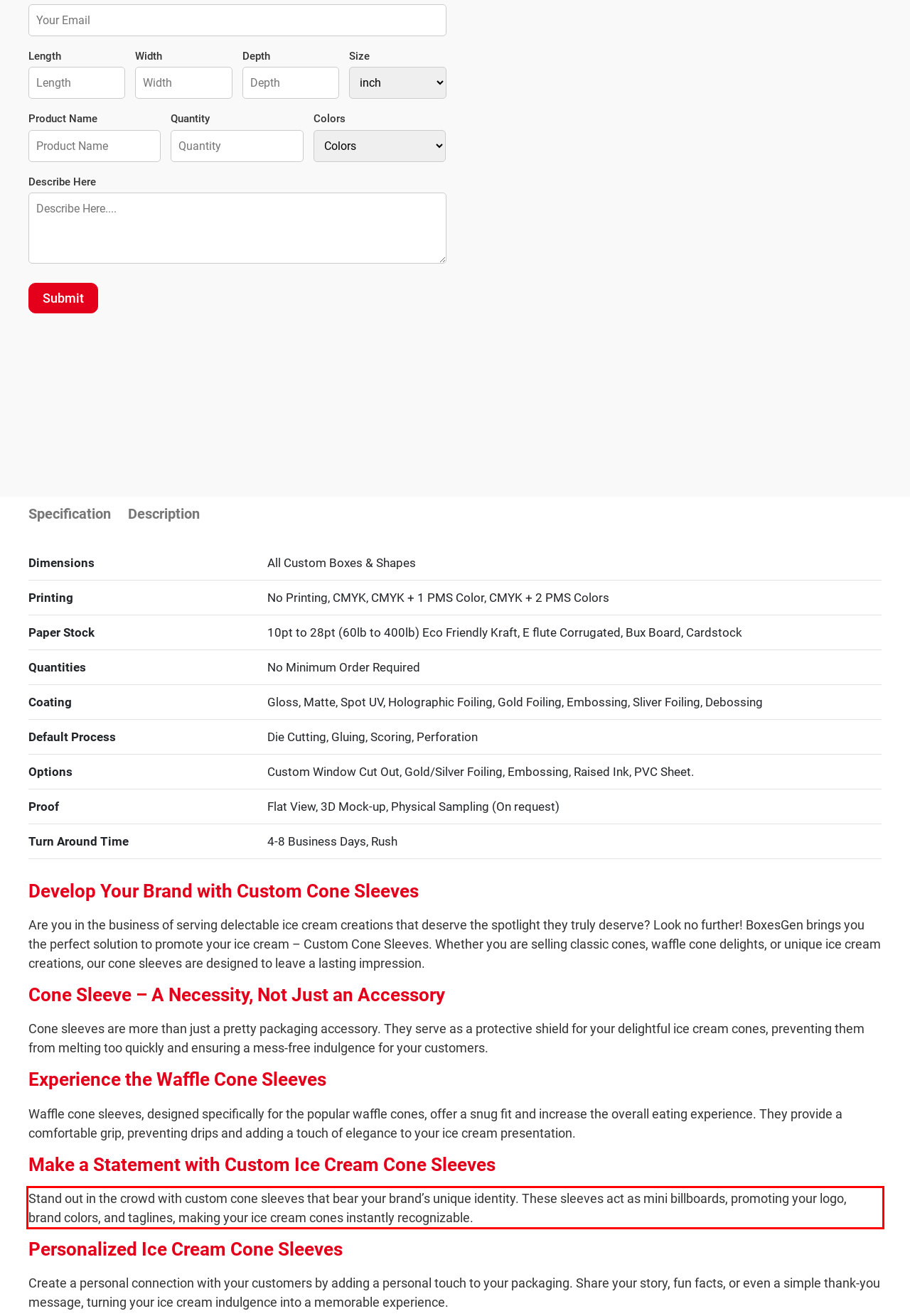Please use OCR to extract the text content from the red bounding box in the provided webpage screenshot.

Stand out in the crowd with custom cone sleeves that bear your brand’s unique identity. These sleeves act as mini billboards, promoting your logo, brand colors, and taglines, making your ice cream cones instantly recognizable.